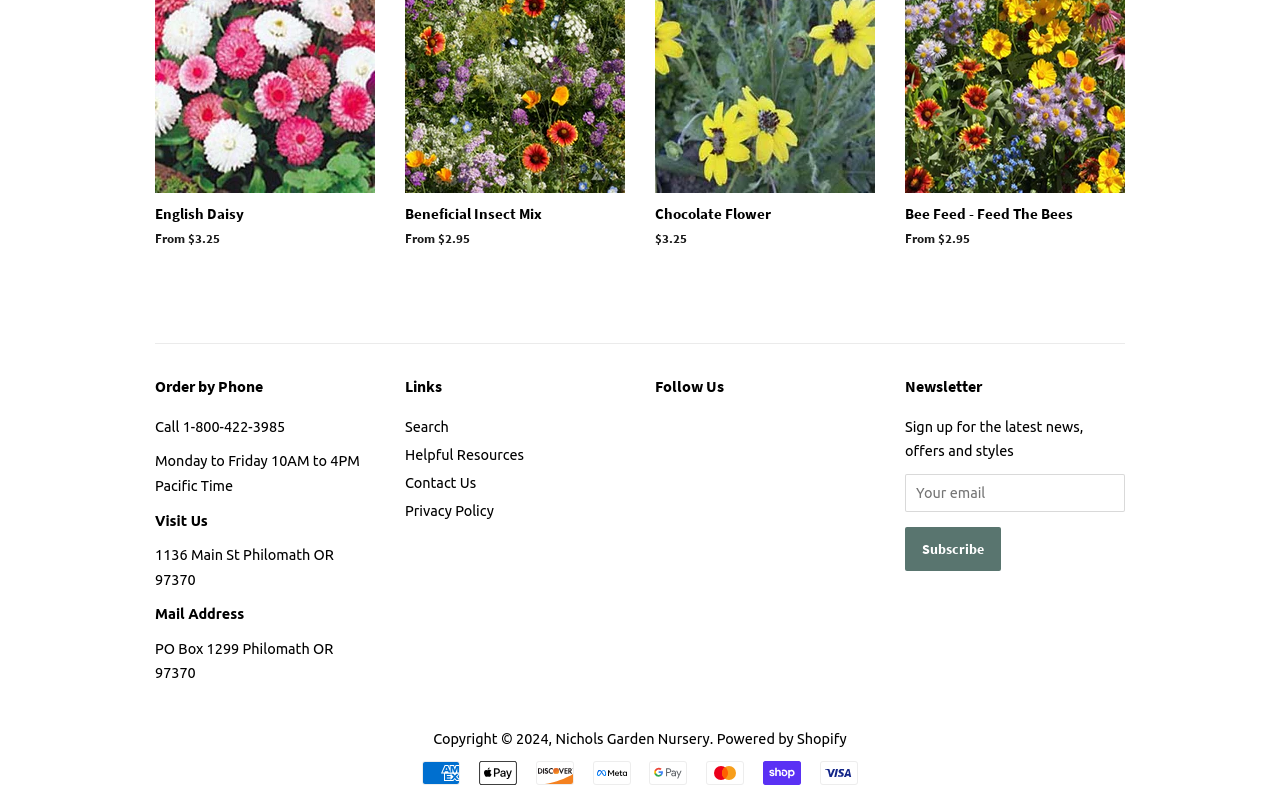Answer briefly with one word or phrase:
What is the address to visit?

1136 Main St Philomath OR 97370